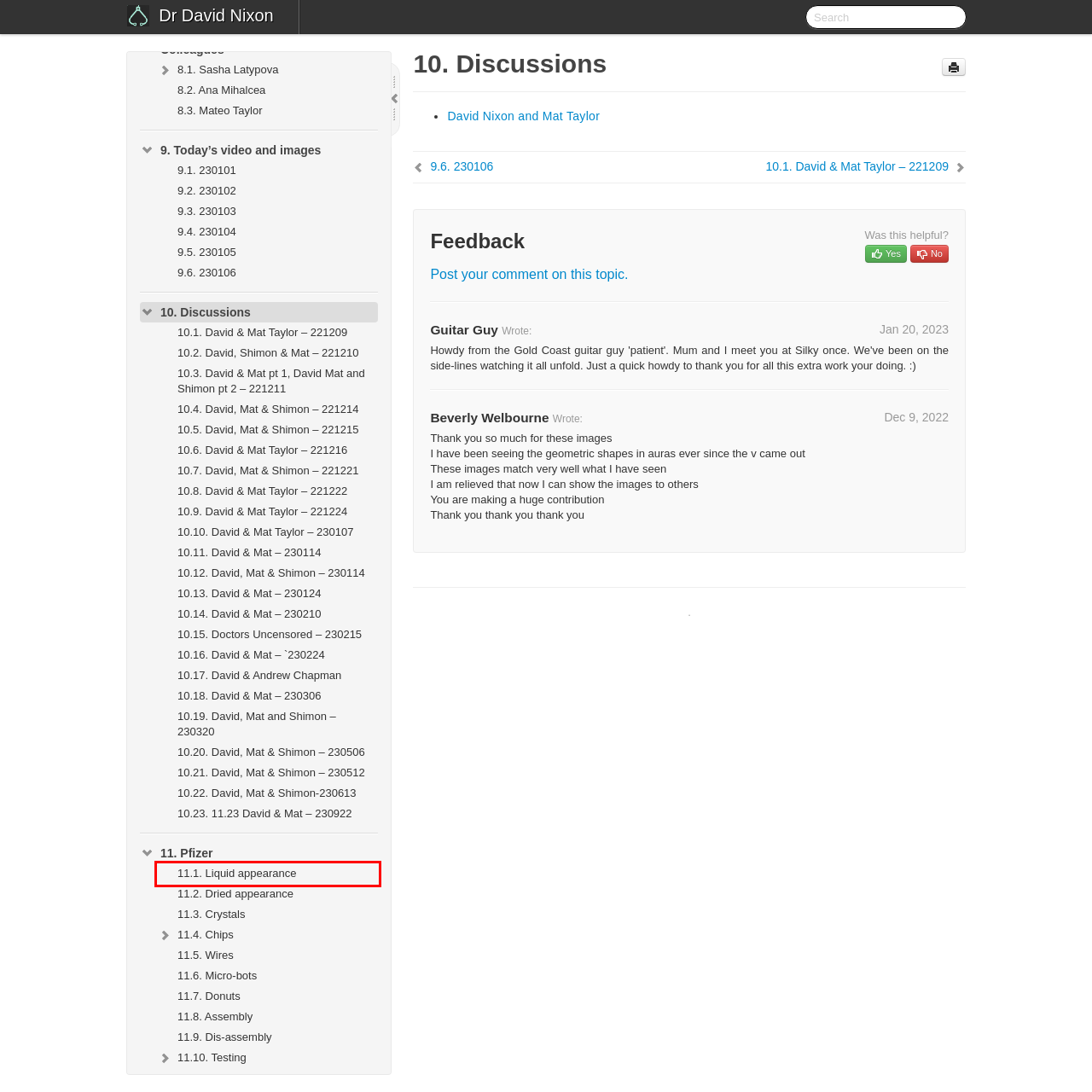With the provided screenshot showing a webpage and a red bounding box, determine which webpage description best fits the new page that appears after clicking the element inside the red box. Here are the options:
A. Liquid appearance - Dr David Nixon - 1
B. 230104 - Dr David Nixon - 1
C. Doctors Uncensored – 230215 - Dr David Nixon - 1
D. David, Mat & Shimon – 230506 - Dr David Nixon - 1
E. David, Mat & Shimon – 230114 - Dr David Nixon - 1
F. Important Videos from my Colleagues - Dr David Nixon - 1
G. Assembly - Dr David Nixon - 1
H. David & Mat – 230306 - Dr David Nixon - 1

A